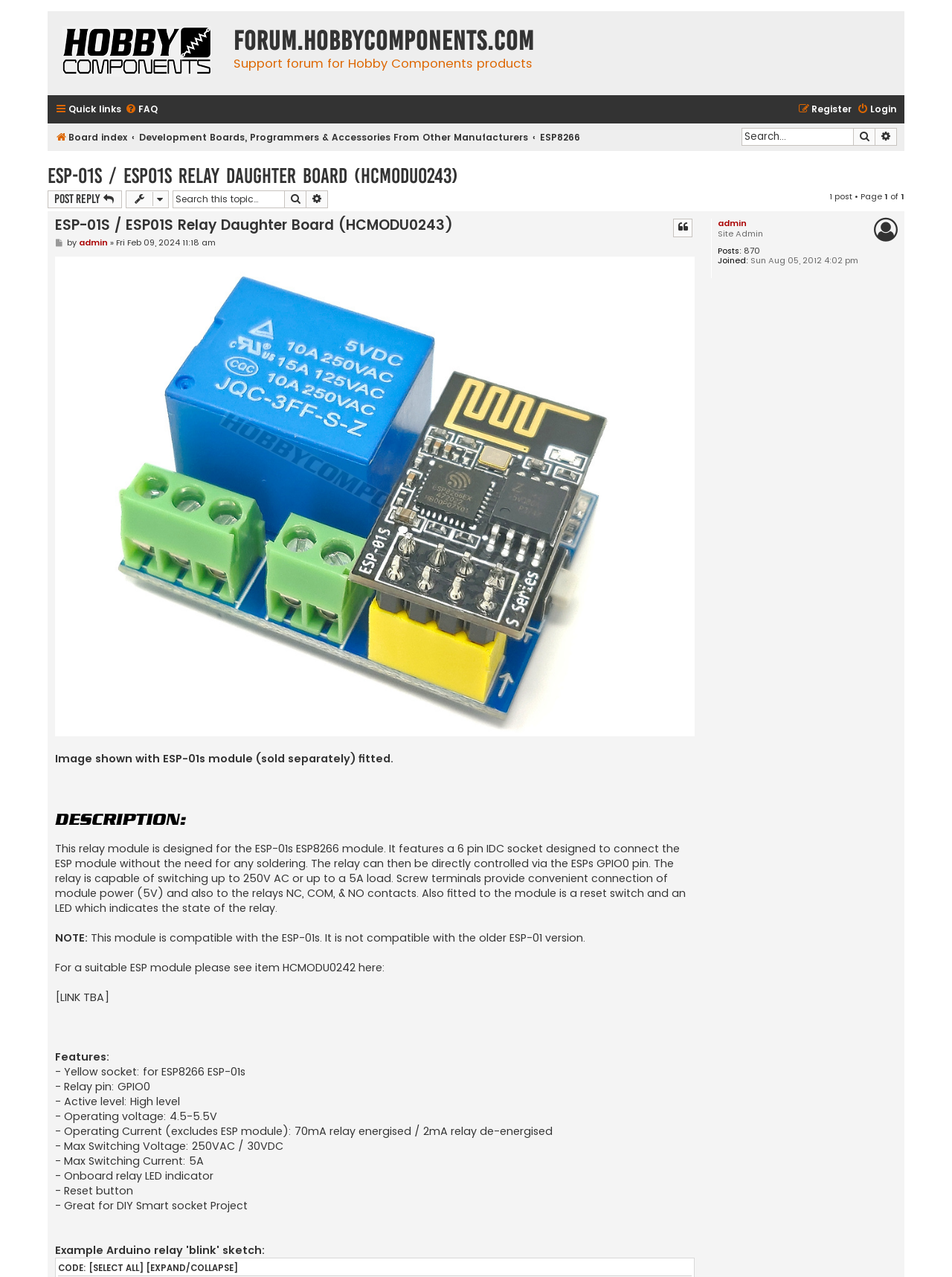Identify the bounding box coordinates for the region to click in order to carry out this instruction: "Search for keywords". Provide the coordinates using four float numbers between 0 and 1, formatted as [left, top, right, bottom].

[0.779, 0.099, 0.942, 0.114]